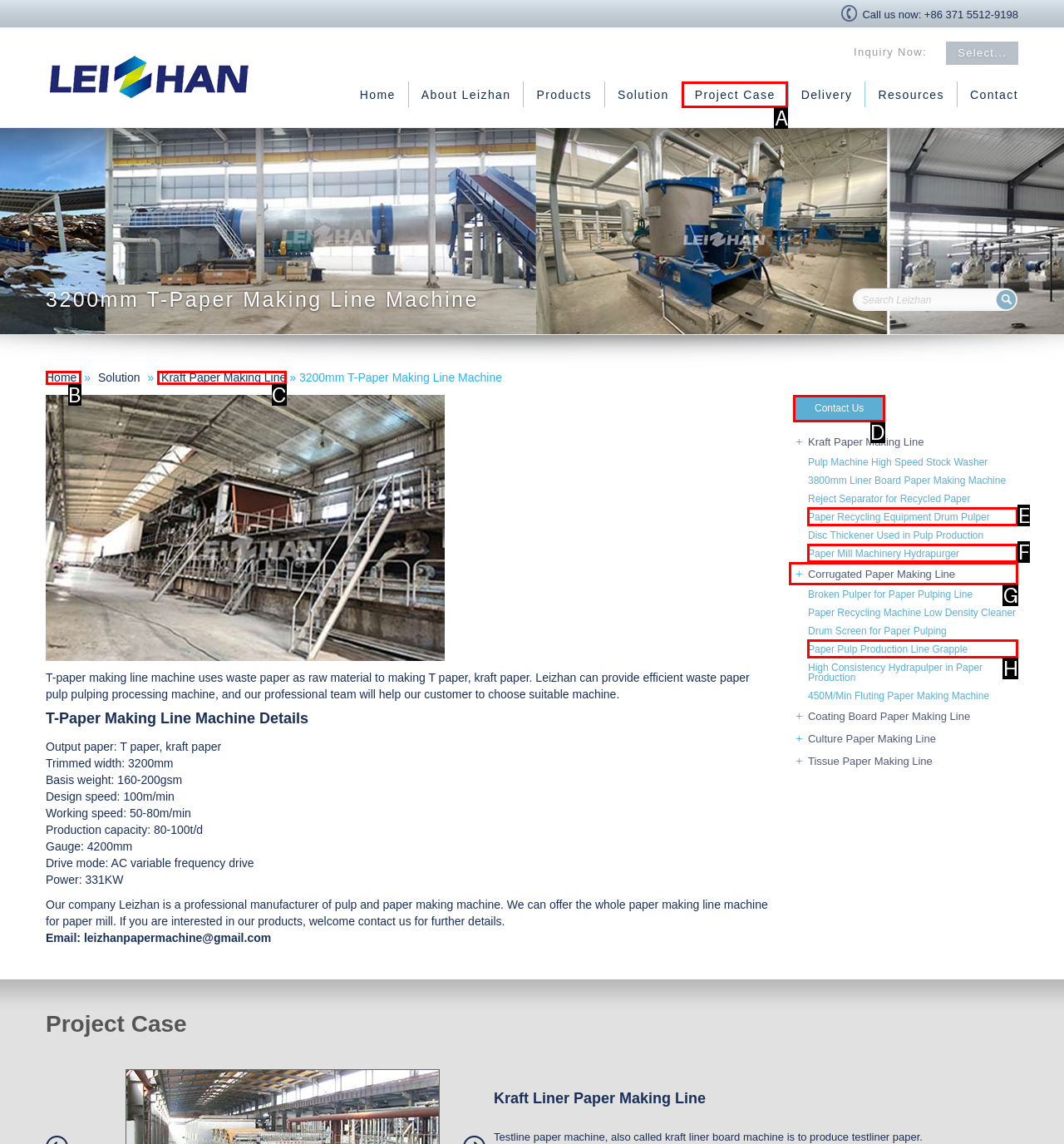Based on the description: Project Case, identify the matching HTML element. Reply with the letter of the correct option directly.

A